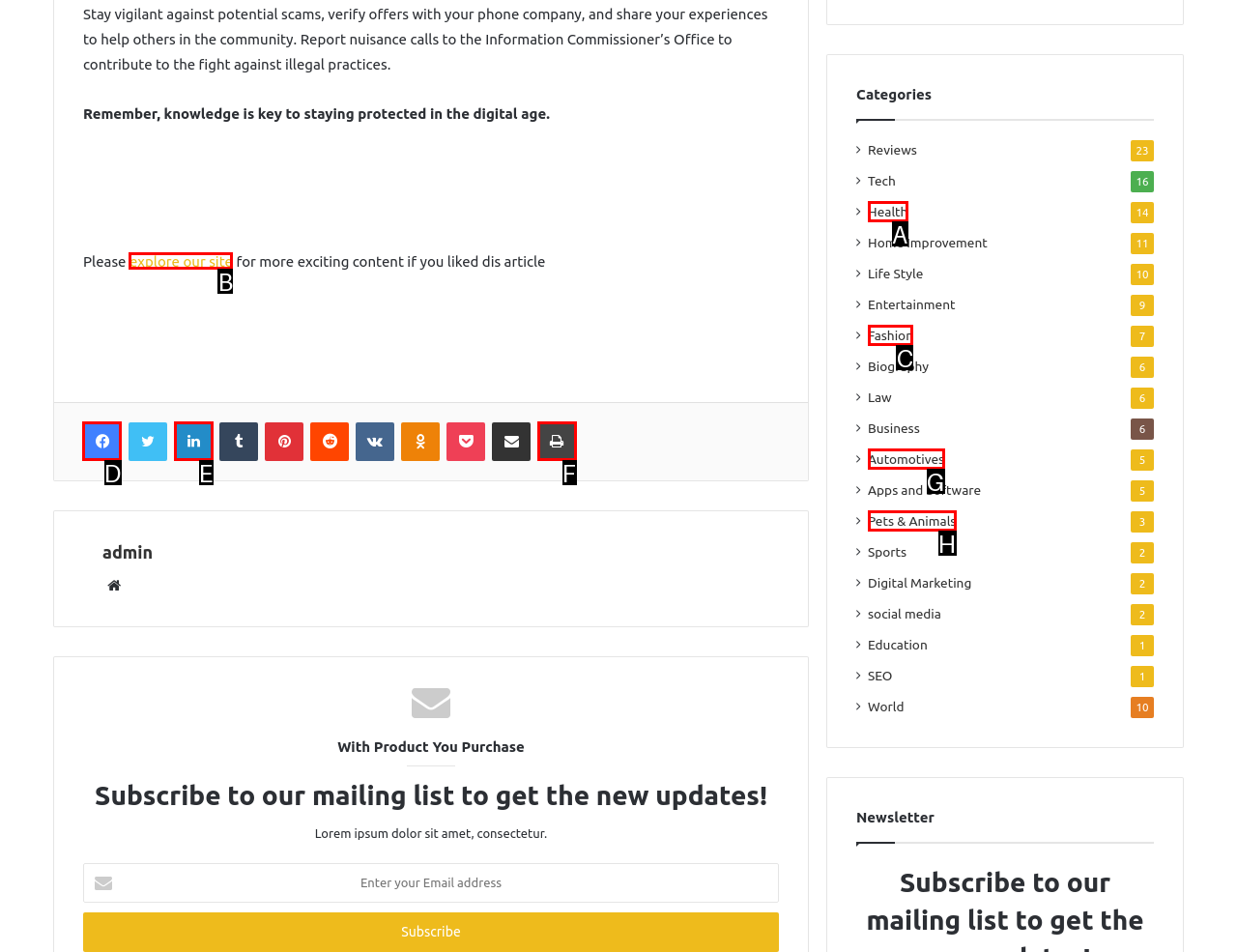Select the letter of the option that should be clicked to achieve the specified task: Click on Facebook link. Respond with just the letter.

D